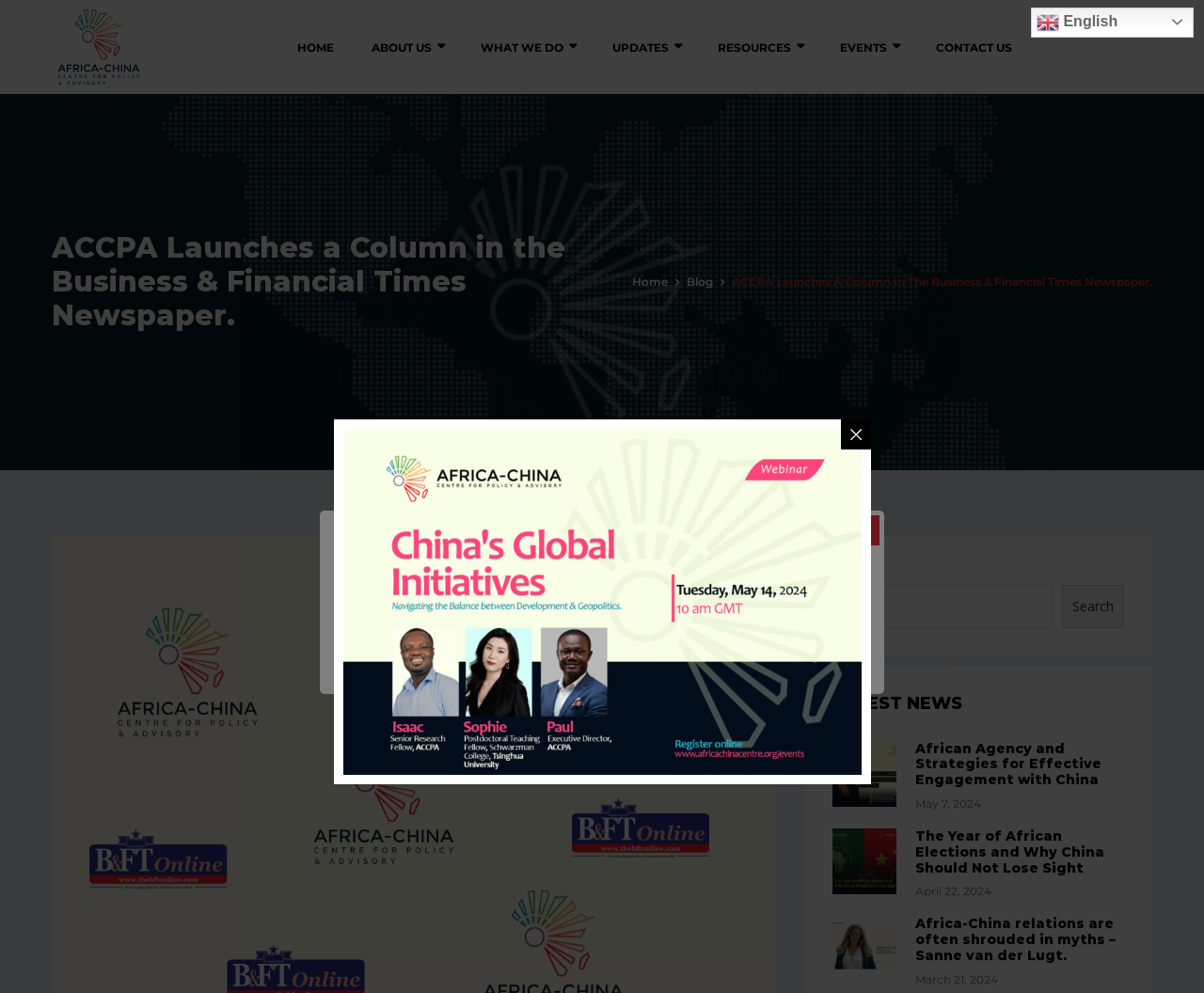What is the name of the centre?
Please utilize the information in the image to give a detailed response to the question.

The name of the centre can be found in the top-left corner of the webpage, where it is written as 'Africa-China Centre' in a logo format, and also as a link 'Africa-China Centre' below it.